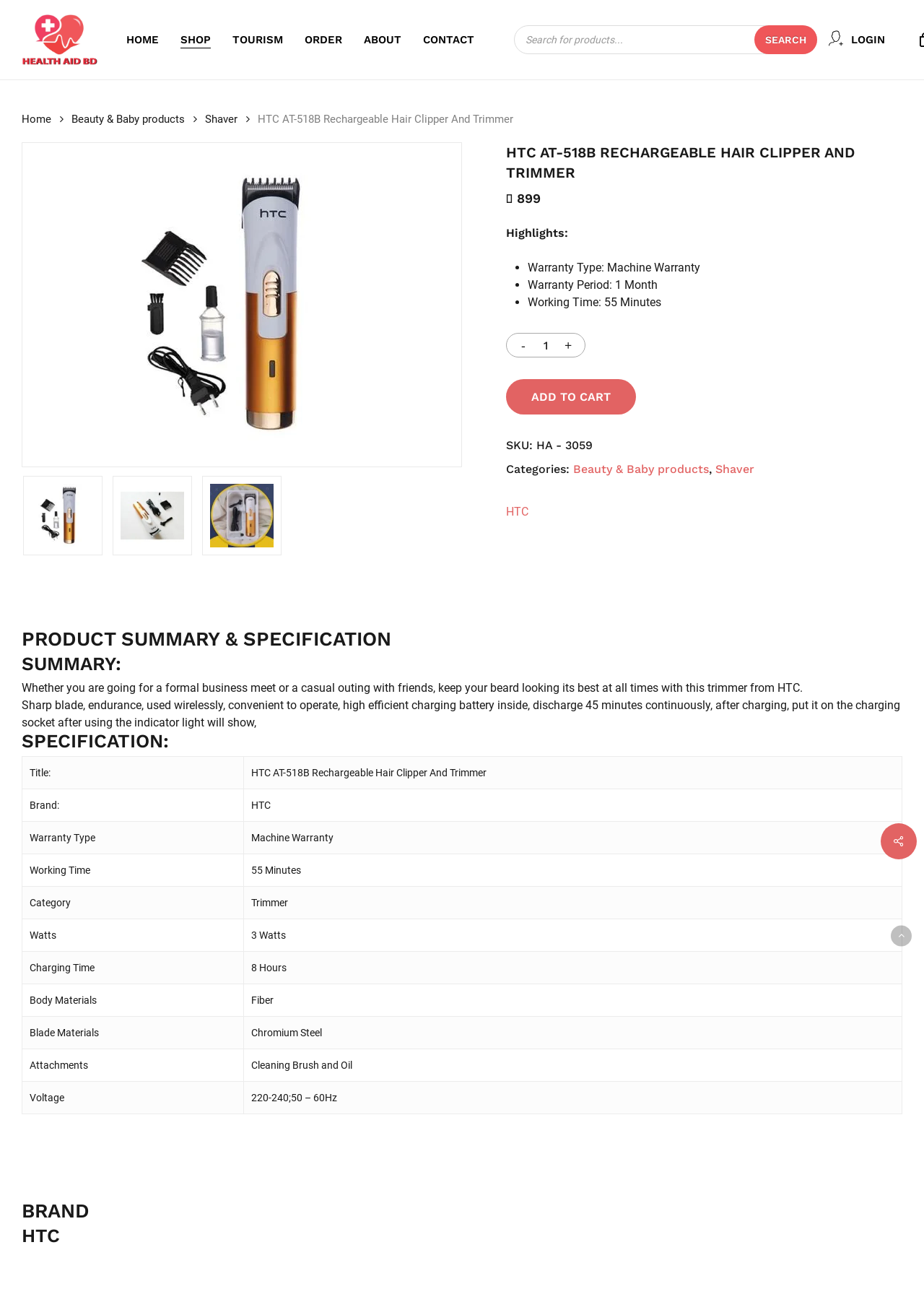Examine the image and give a thorough answer to the following question:
What is the category of the product?

The category of the product is mentioned in the 'SPECIFICATION' section as 'Category: Trimmer', which indicates that the product is a type of trimmer.